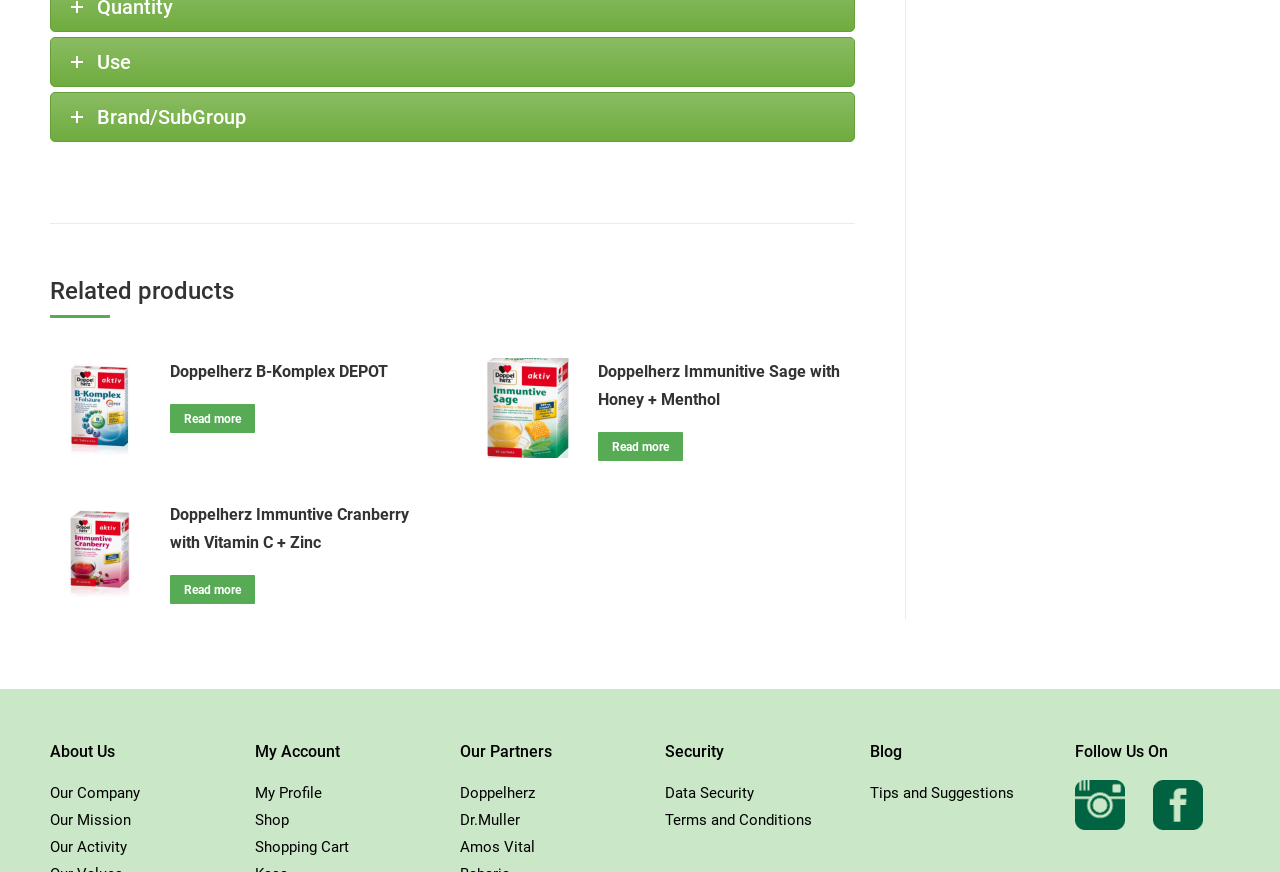Provide your answer to the question using just one word or phrase: What type of content can be found in the 'Blog' section?

Tips and Suggestions